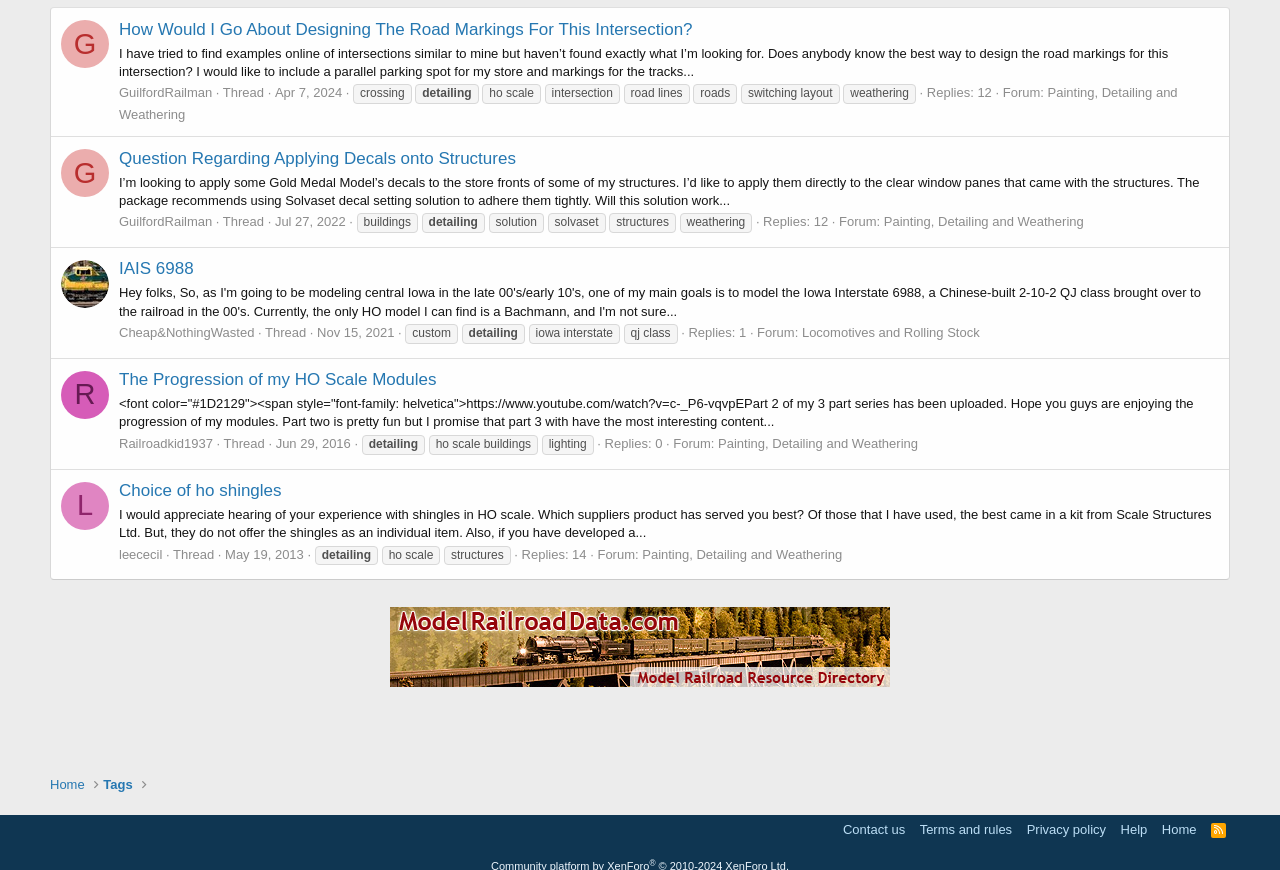Please determine the bounding box coordinates for the UI element described here. Use the format (top-left x, top-left y, bottom-right x, bottom-right y) with values bounded between 0 and 1: G

[0.048, 0.172, 0.085, 0.227]